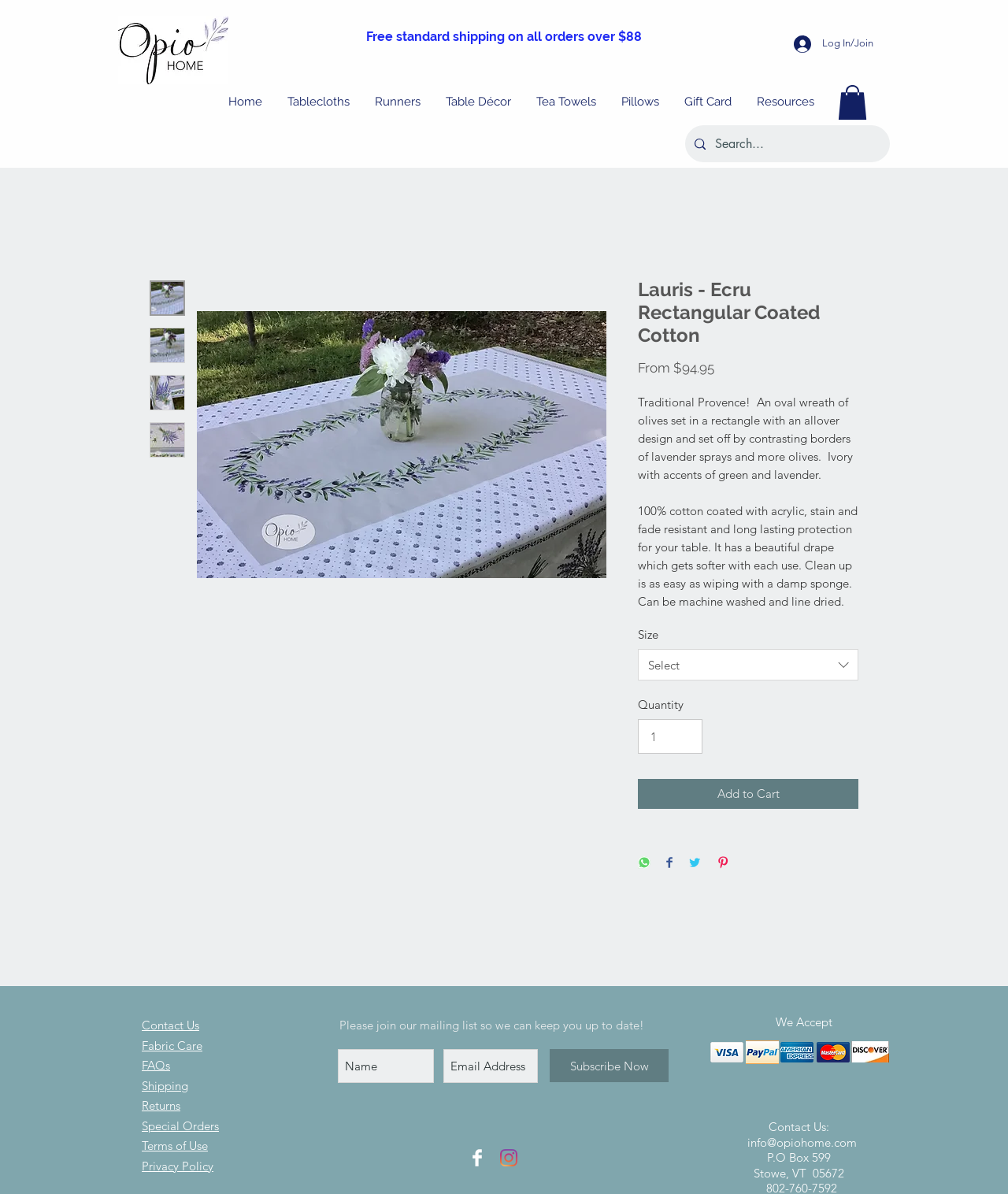Could you find the bounding box coordinates of the clickable area to complete this instruction: "Search for a product"?

[0.71, 0.105, 0.85, 0.136]